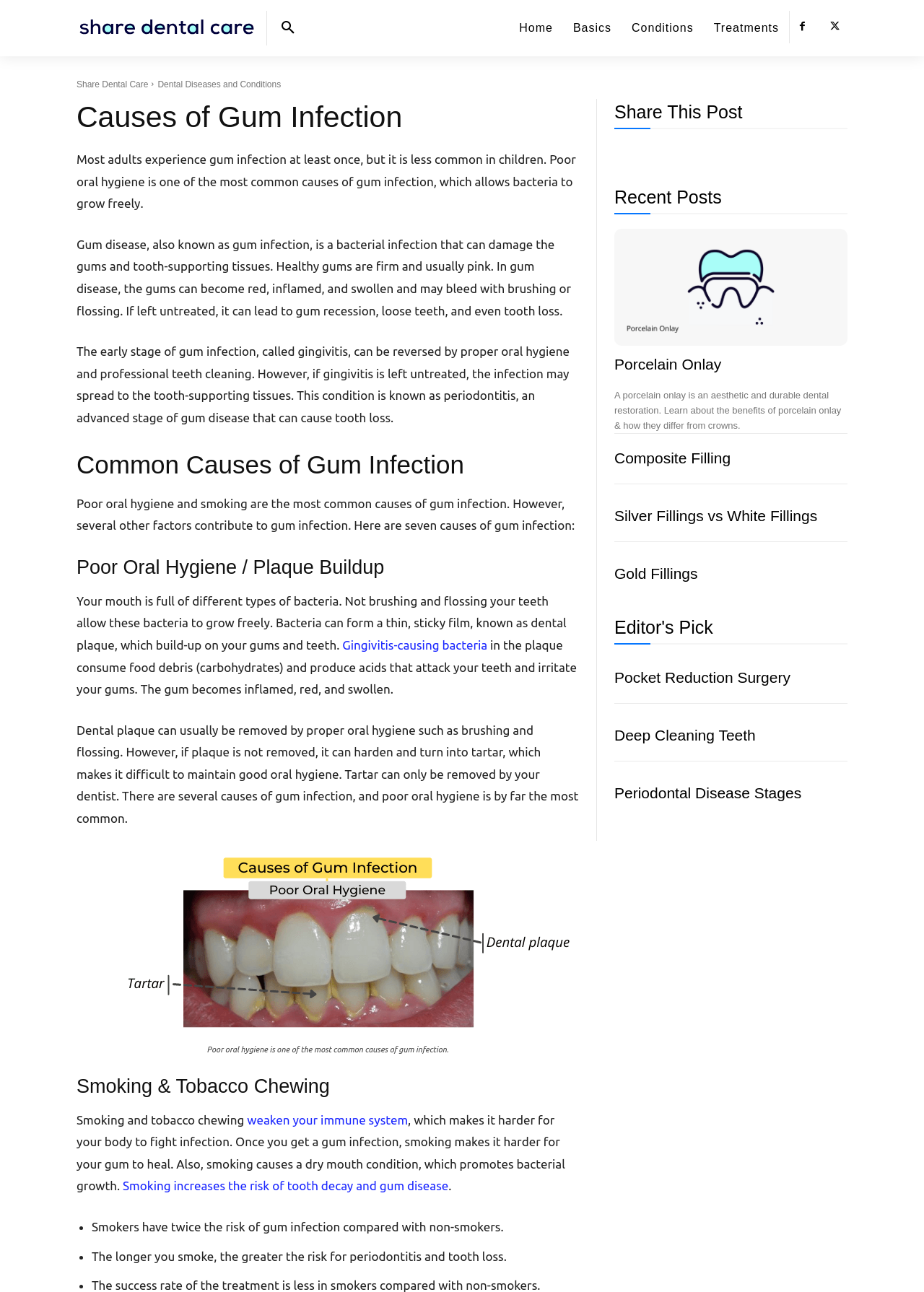Please identify the bounding box coordinates of the element's region that needs to be clicked to fulfill the following instruction: "Share the article on social media". The bounding box coordinates should consist of four float numbers between 0 and 1, i.e., [left, top, right, bottom].

None